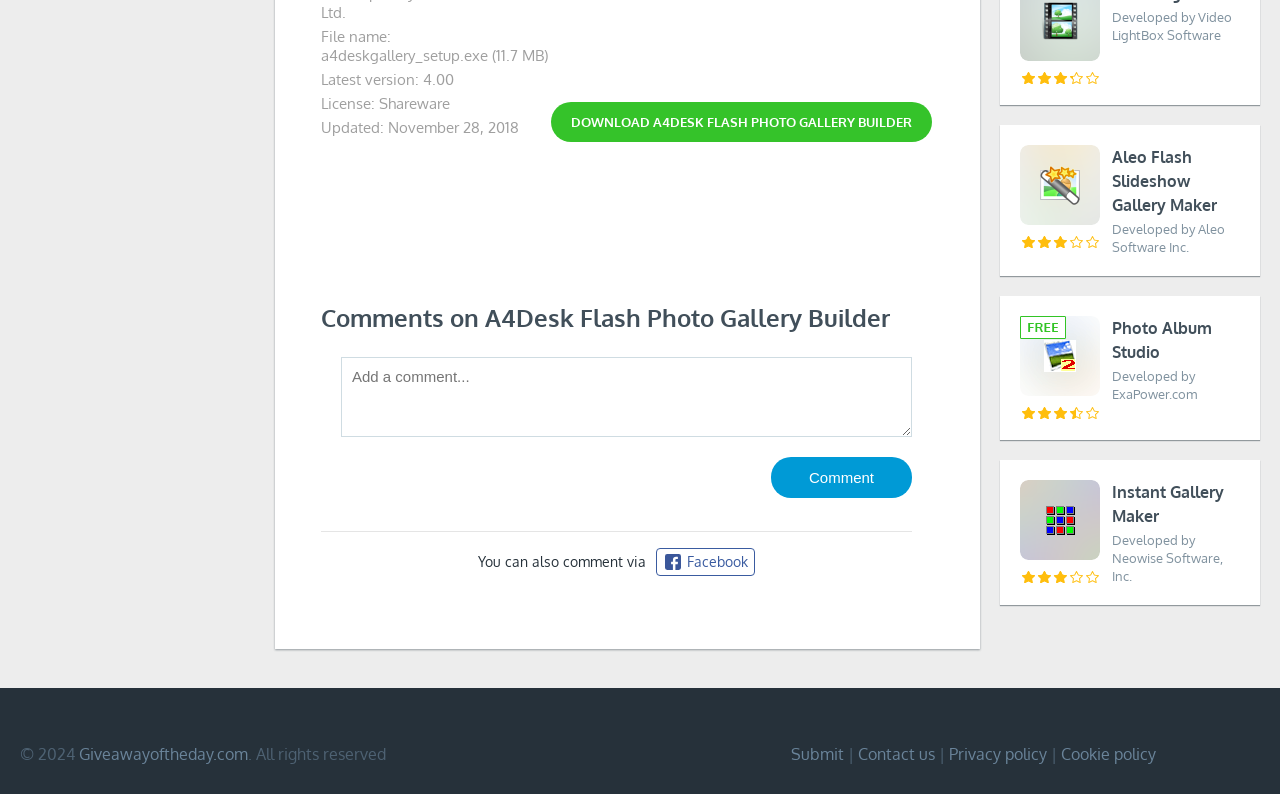Determine the coordinates of the bounding box that should be clicked to complete the instruction: "Contact us". The coordinates should be represented by four float numbers between 0 and 1: [left, top, right, bottom].

[0.67, 0.937, 0.73, 0.962]